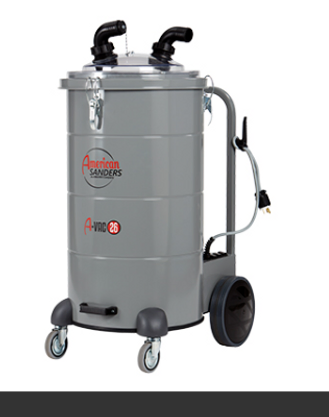Reply to the question with a single word or phrase:
What is the color of the vacuum's finish?

Gray